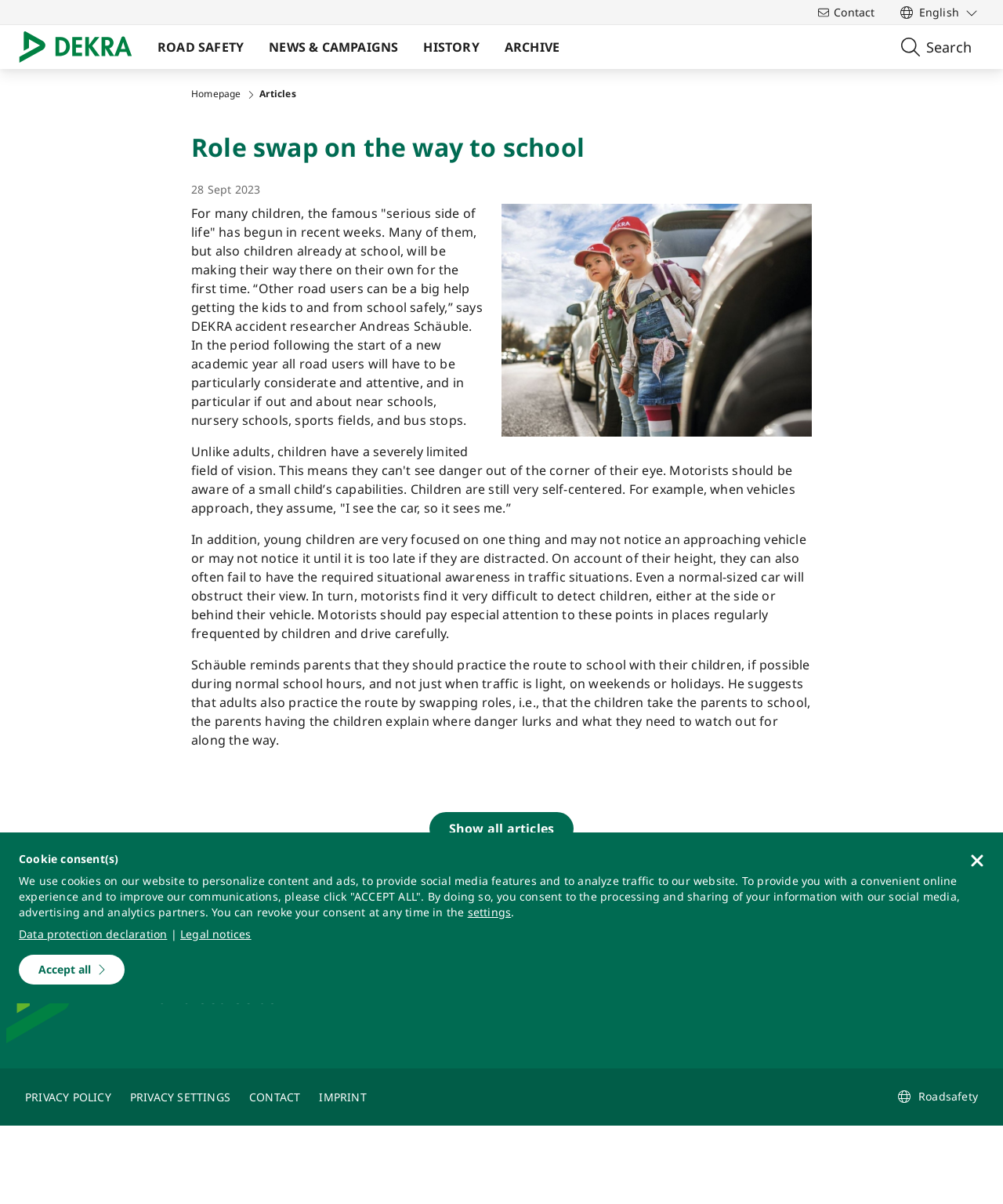Using the element description provided, determine the bounding box coordinates in the format (top-left x, top-left y, bottom-right x, bottom-right y). Ensure that all values are floating point numbers between 0 and 1. Element description: settings

[0.466, 0.751, 0.51, 0.764]